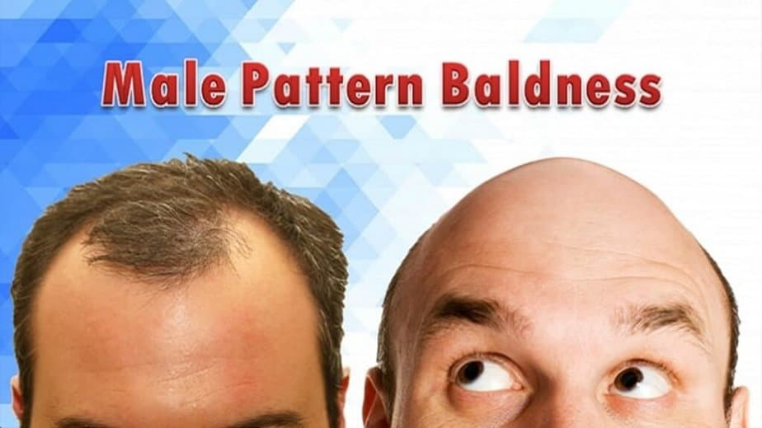How many men are featured in the image?
Look at the screenshot and give a one-word or phrase answer.

Two